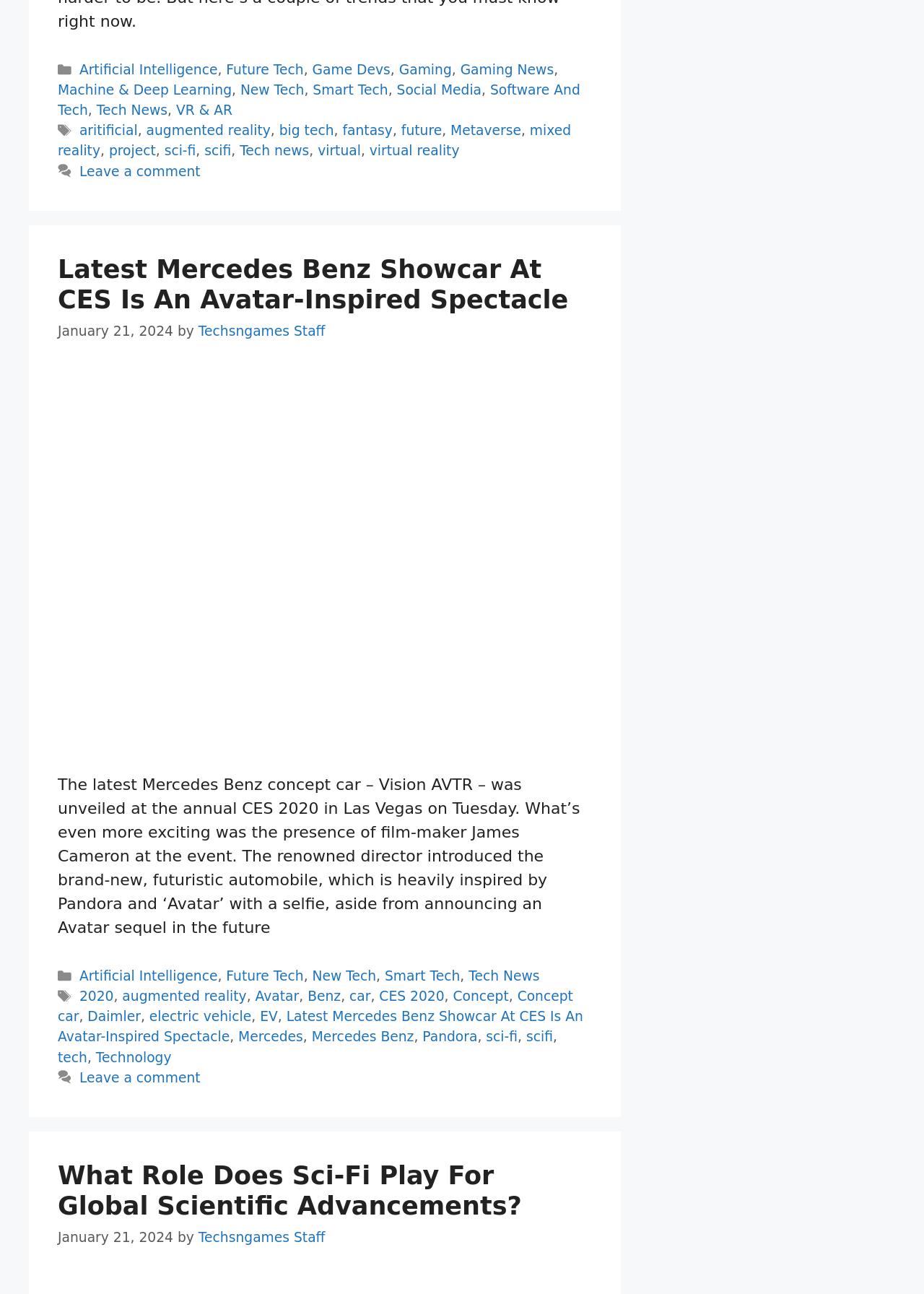Identify the bounding box for the UI element that is described as follows: "Mercedes".

[0.258, 0.795, 0.328, 0.807]